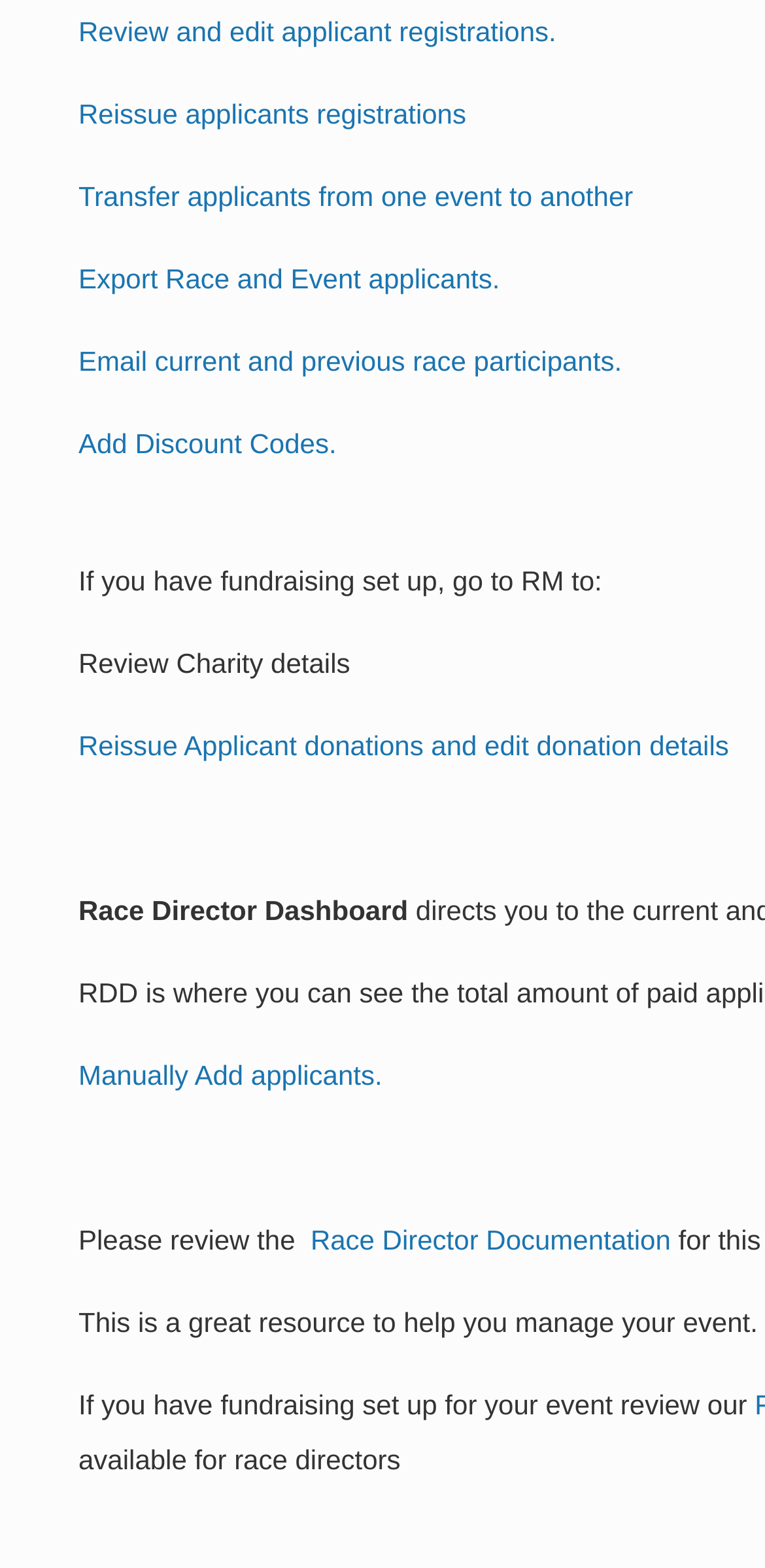Find and specify the bounding box coordinates that correspond to the clickable region for the instruction: "Reissue Applicant donations and edit donation details".

[0.103, 0.465, 0.953, 0.485]